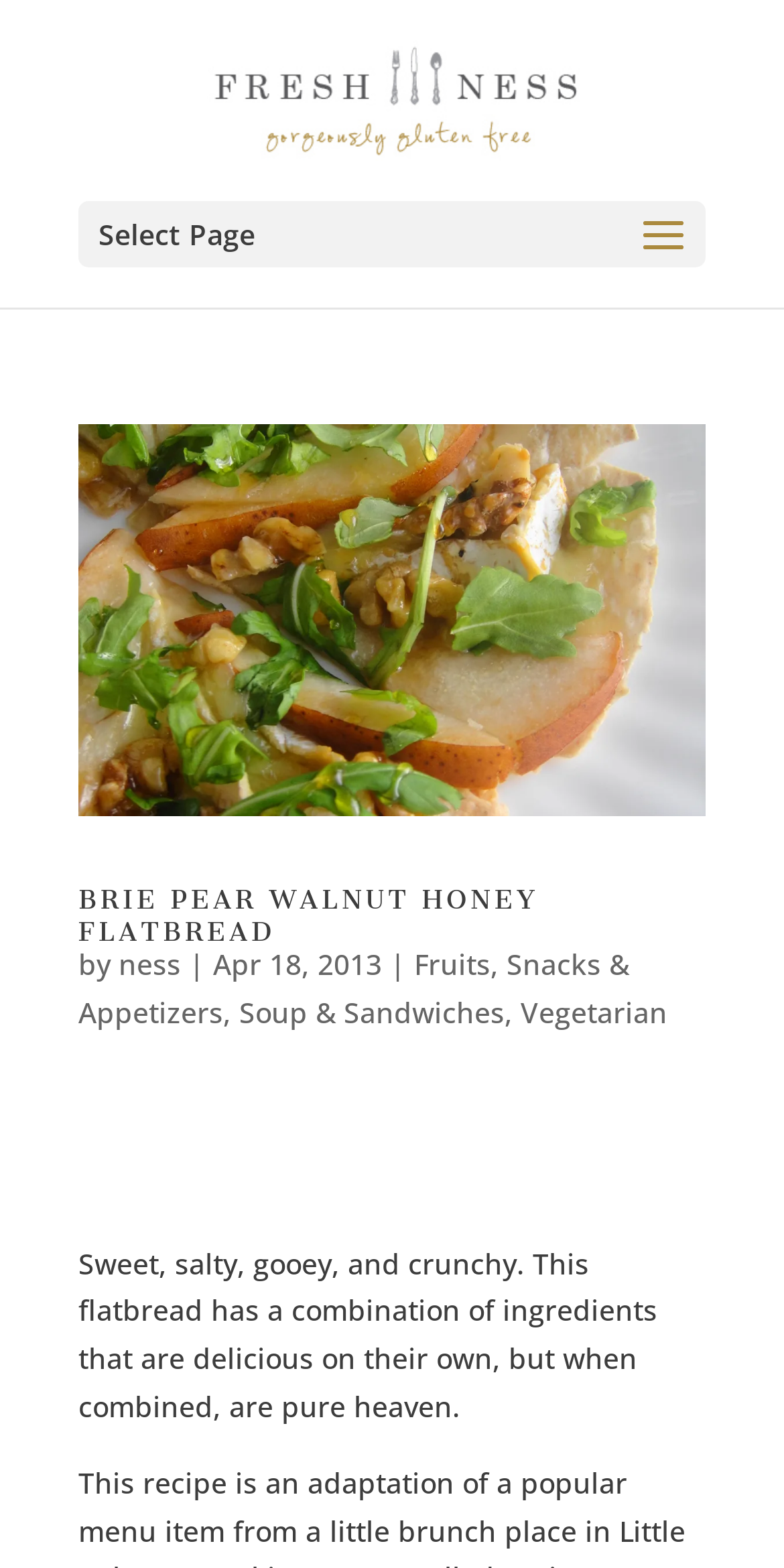Identify the bounding box coordinates of the part that should be clicked to carry out this instruction: "read the description of the flatbread".

[0.1, 0.793, 0.838, 0.909]